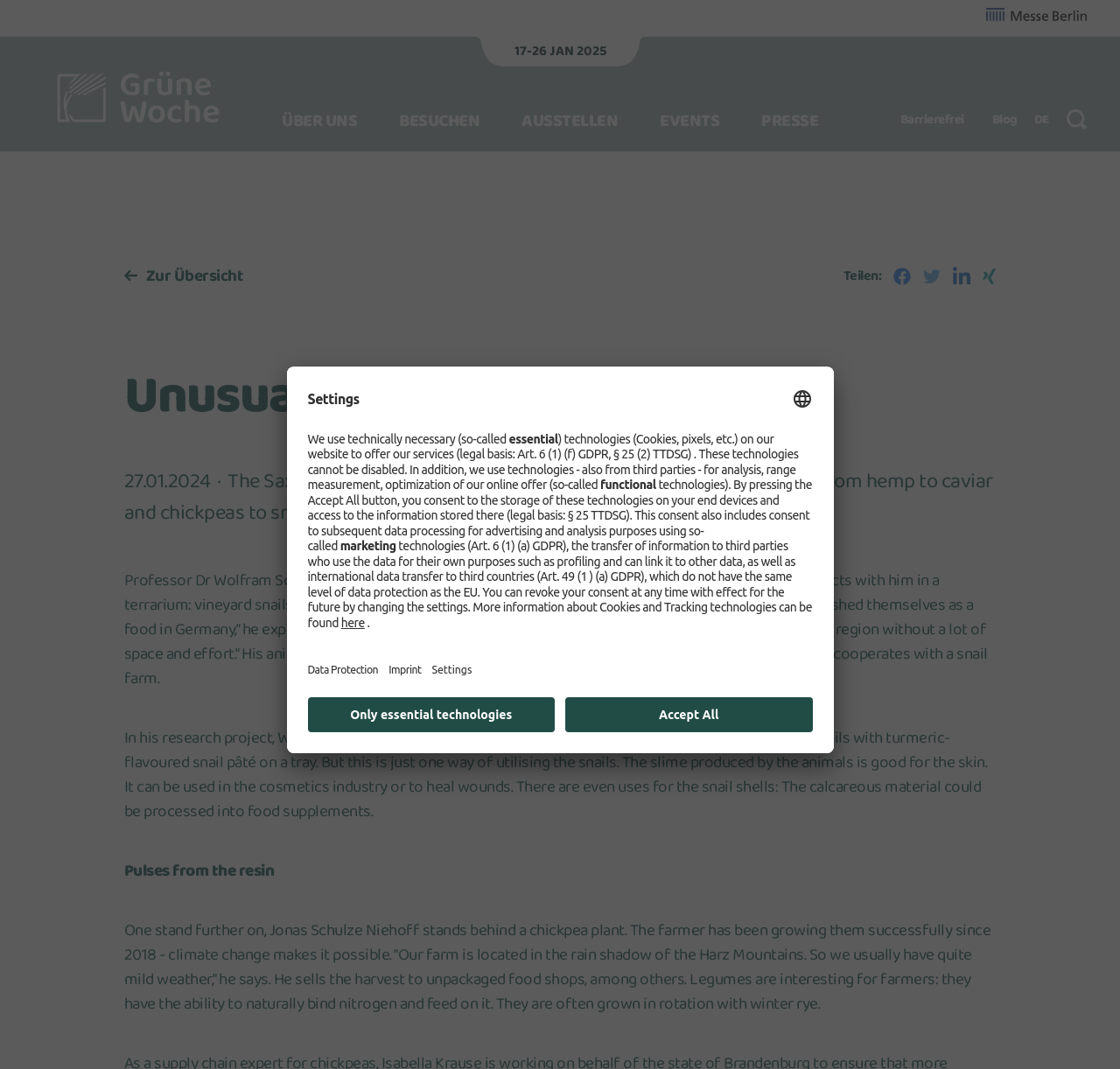Calculate the bounding box coordinates of the UI element given the description: "Barrierefrei".

[0.804, 0.101, 0.861, 0.123]